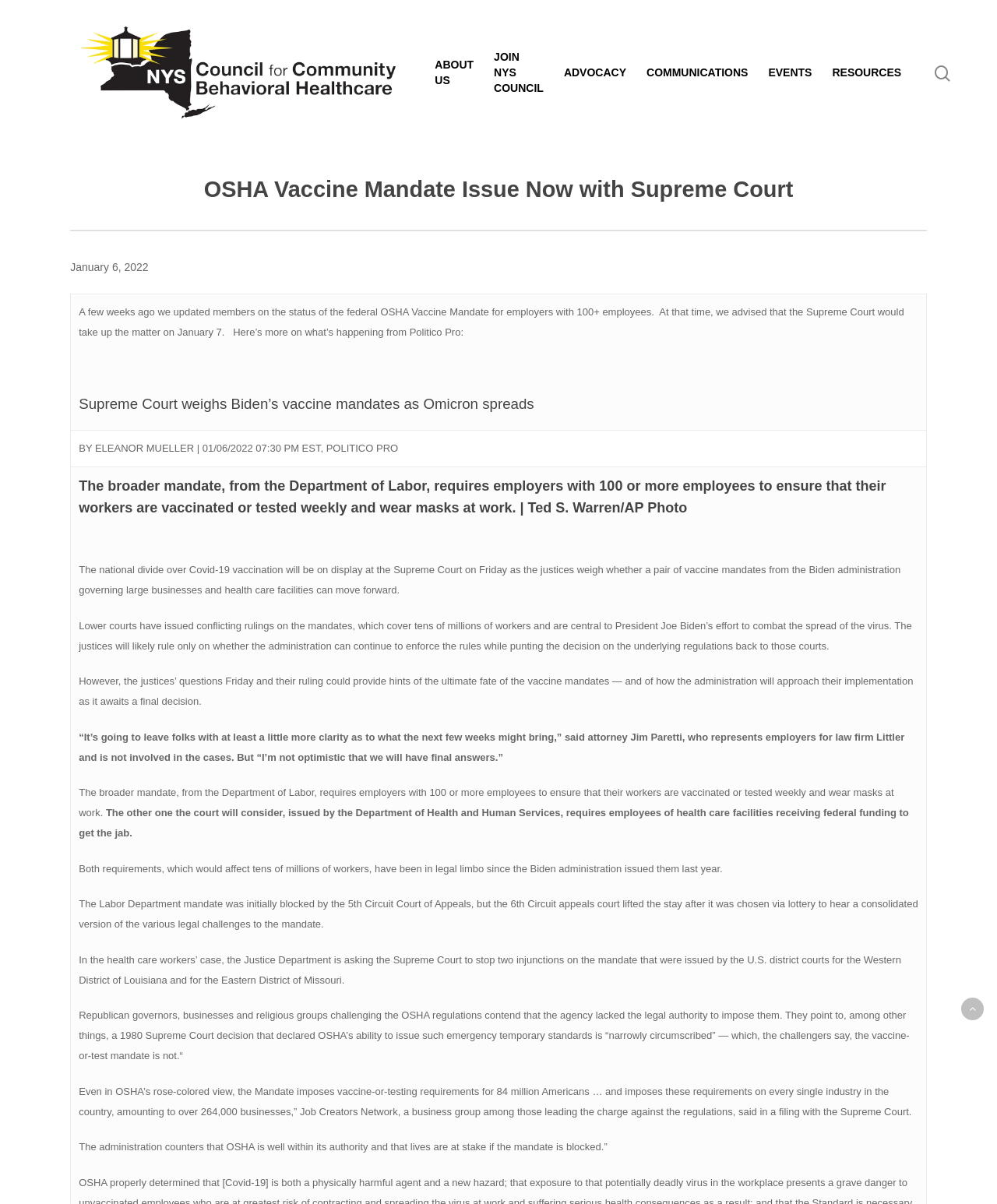Locate the bounding box of the UI element described in the following text: "JOIN NYS COUNCIL".

[0.495, 0.041, 0.545, 0.08]